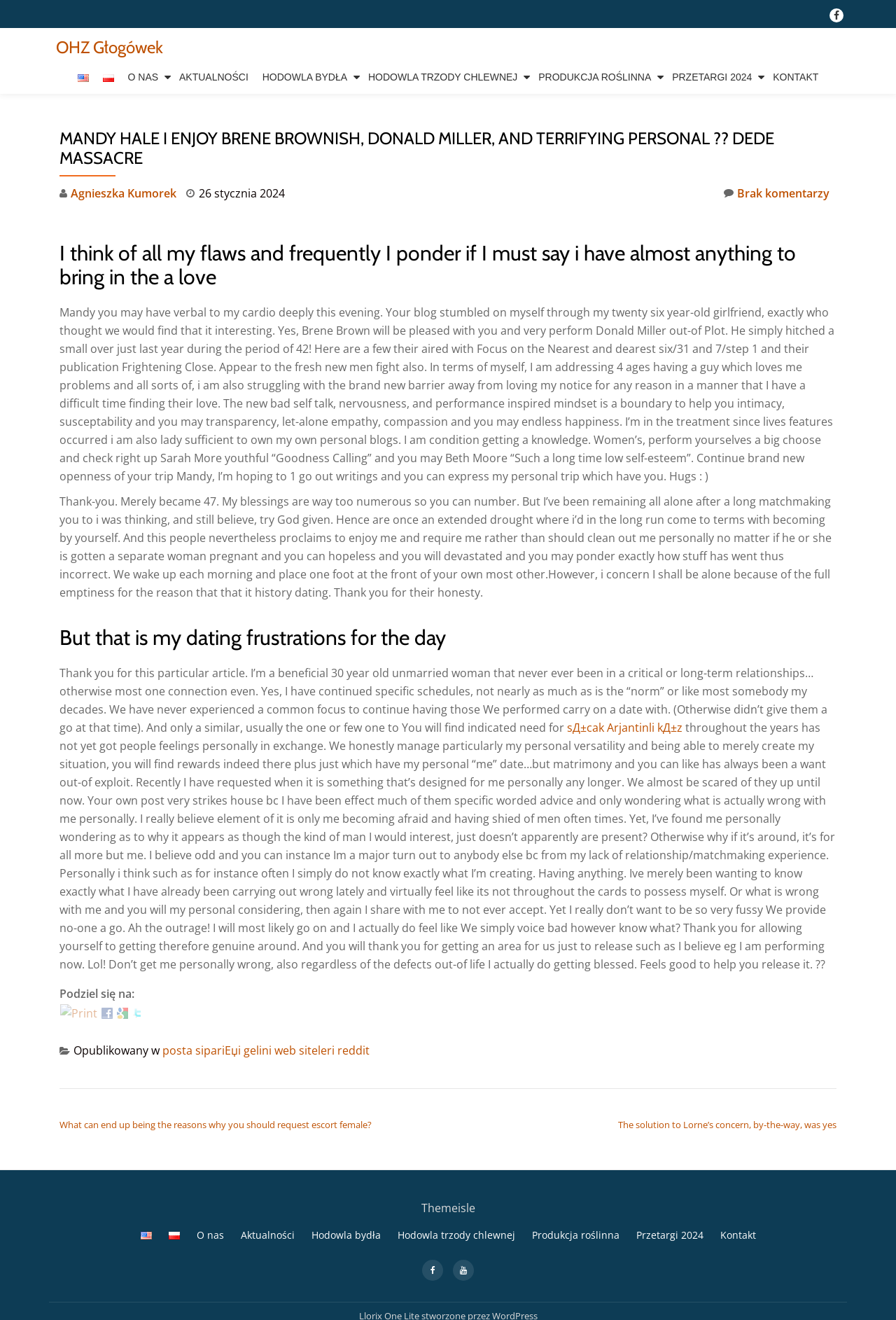Please find the bounding box coordinates of the section that needs to be clicked to achieve this instruction: "Read the article about Mandy Hale".

[0.066, 0.098, 0.934, 0.159]